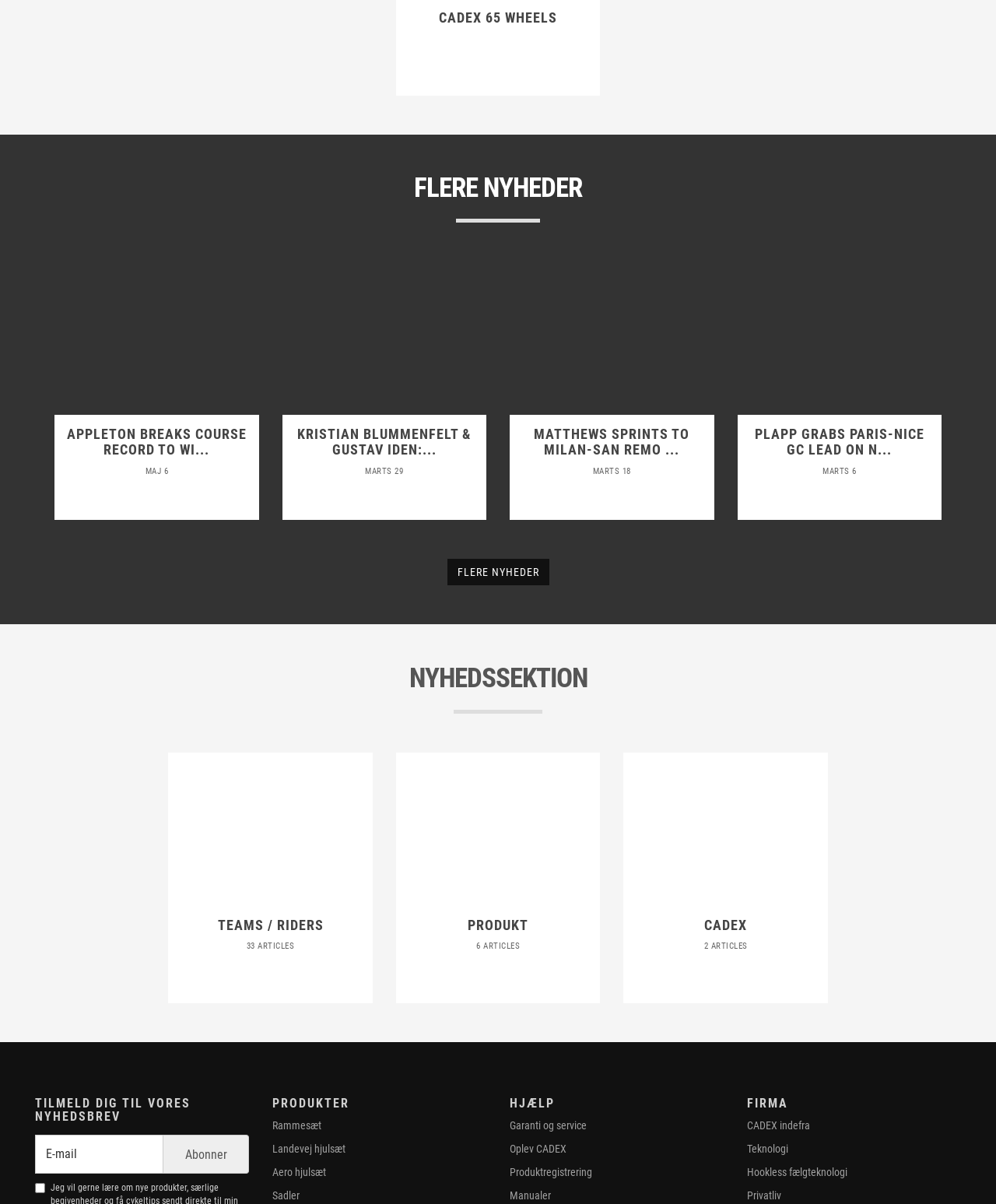Identify the bounding box coordinates of the clickable section necessary to follow the following instruction: "Read the news item 'Appleton Breaks Course Record to Wi…'". The coordinates should be presented as four float numbers from 0 to 1, i.e., [left, top, right, bottom].

[0.055, 0.217, 0.26, 0.345]